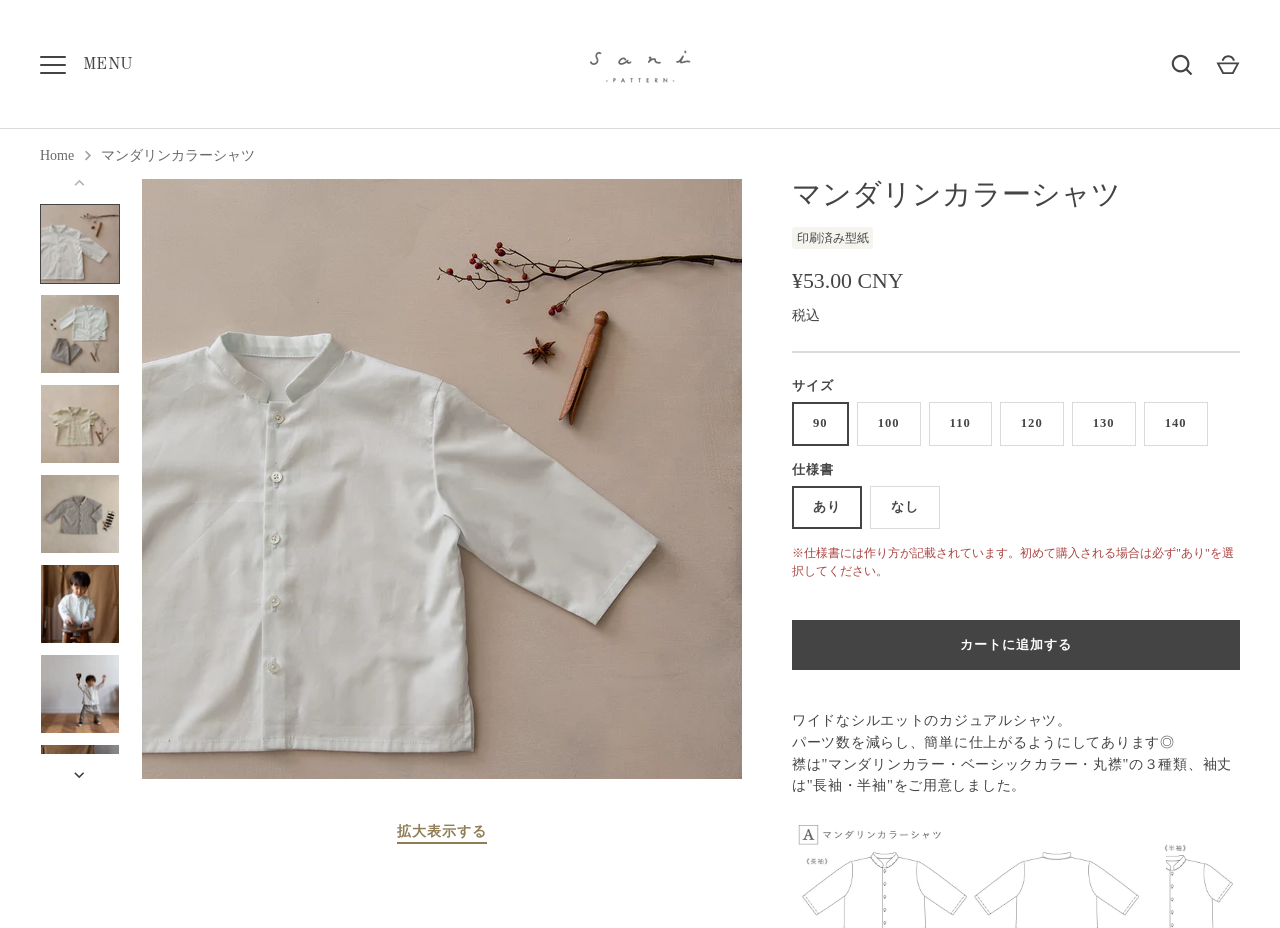Please find the bounding box coordinates for the clickable element needed to perform this instruction: "View cart".

[0.942, 0.046, 0.977, 0.093]